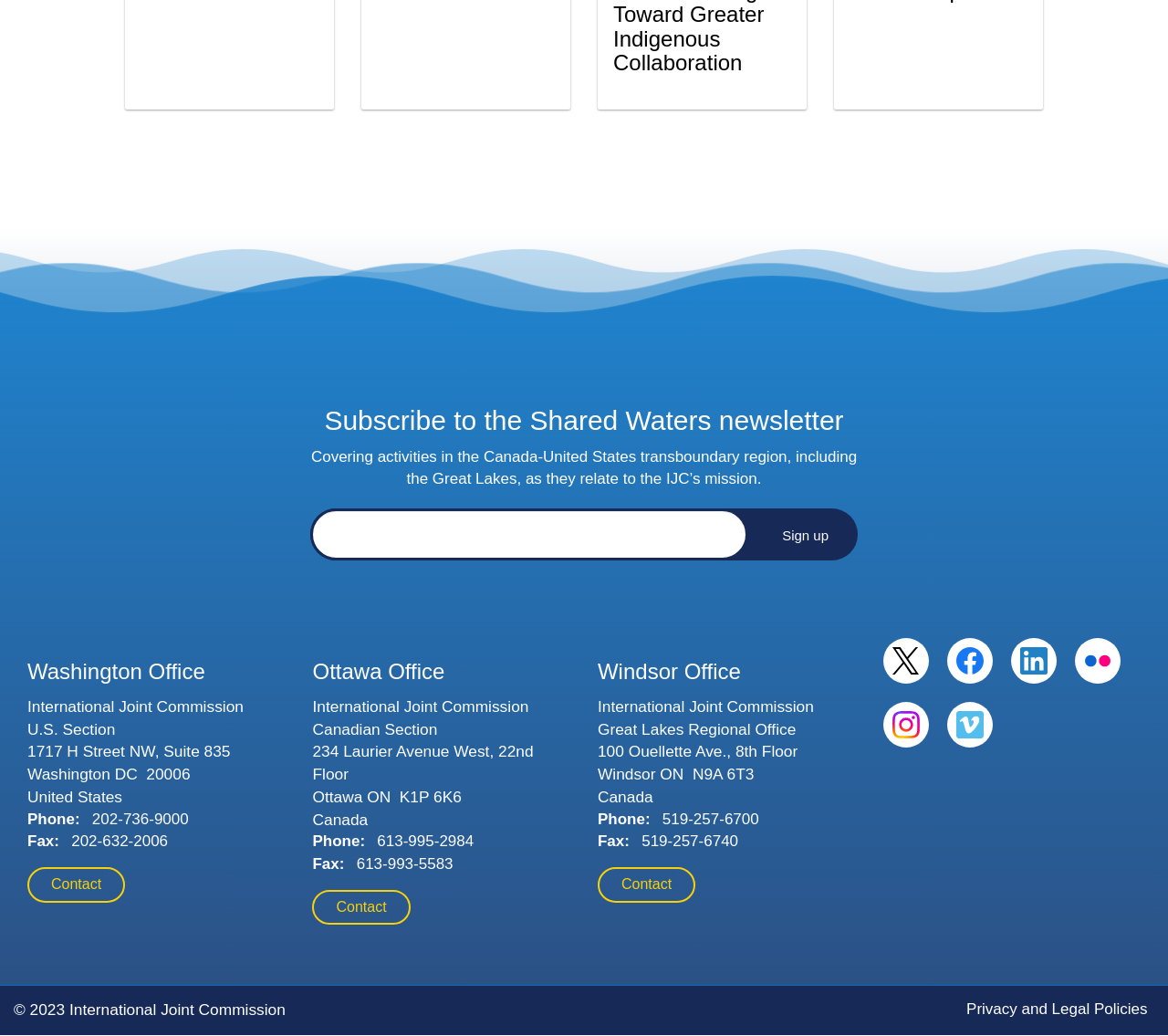How many offices are listed on the webpage?
Please use the visual content to give a single word or phrase answer.

Three